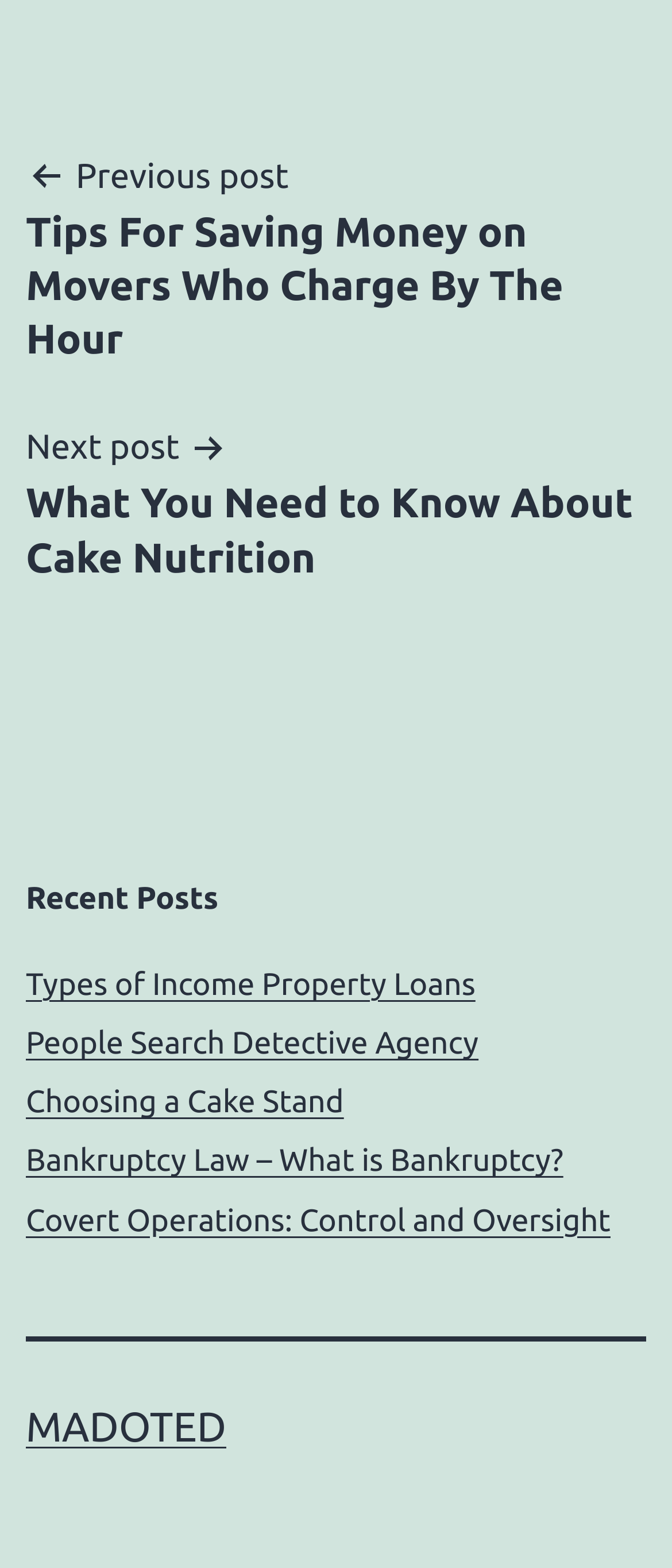Give a one-word or phrase response to the following question: What is the last link in the recent posts section?

Covert Operations: Control and Oversight